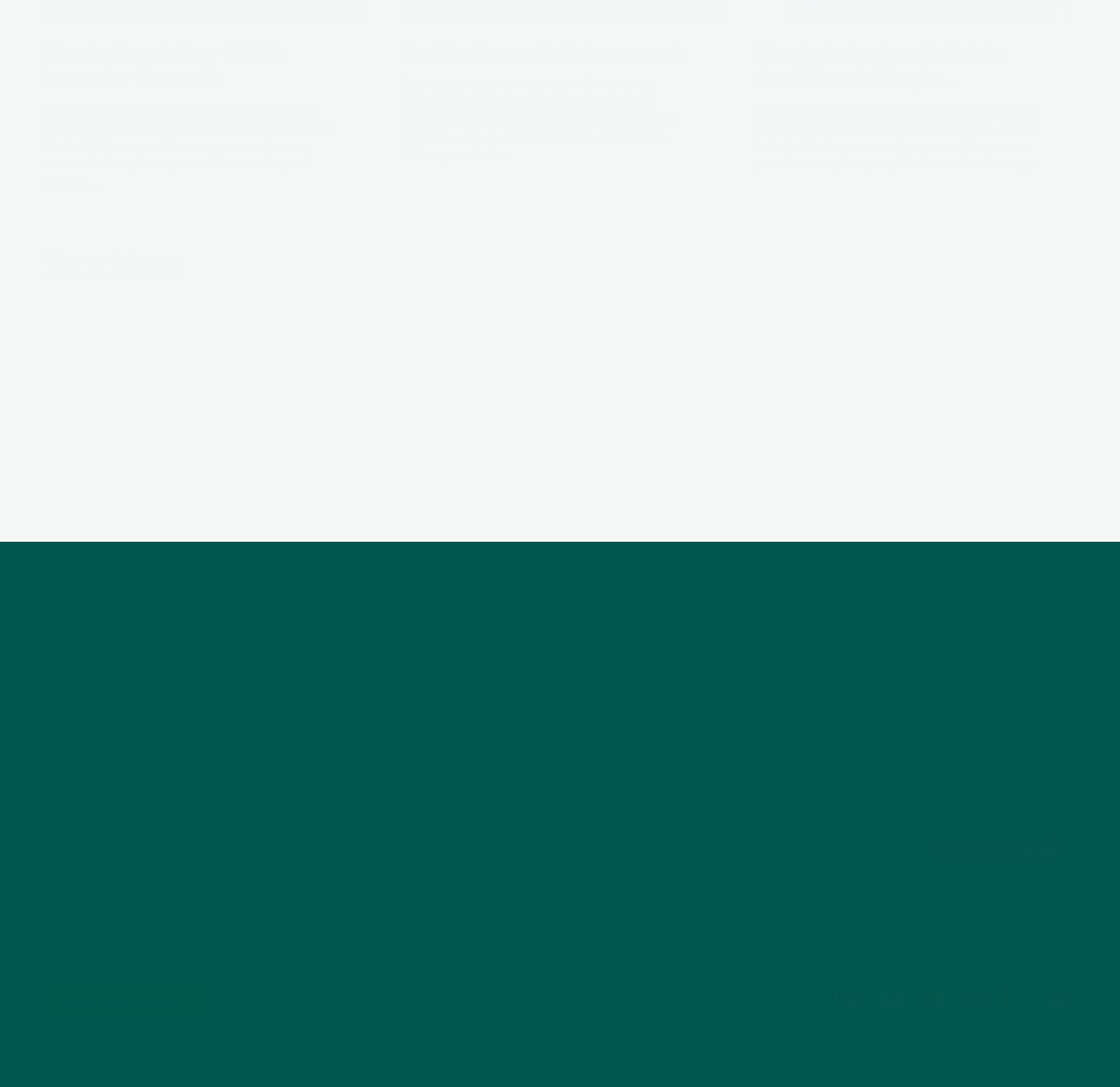Bounding box coordinates are specified in the format (top-left x, top-left y, bottom-right x, bottom-right y). All values are floating point numbers bounded between 0 and 1. Please provide the bounding box coordinate of the region this sentence describes: parent_node: Email name="contact[email]" placeholder="Email"

[0.04, 0.761, 0.32, 0.798]